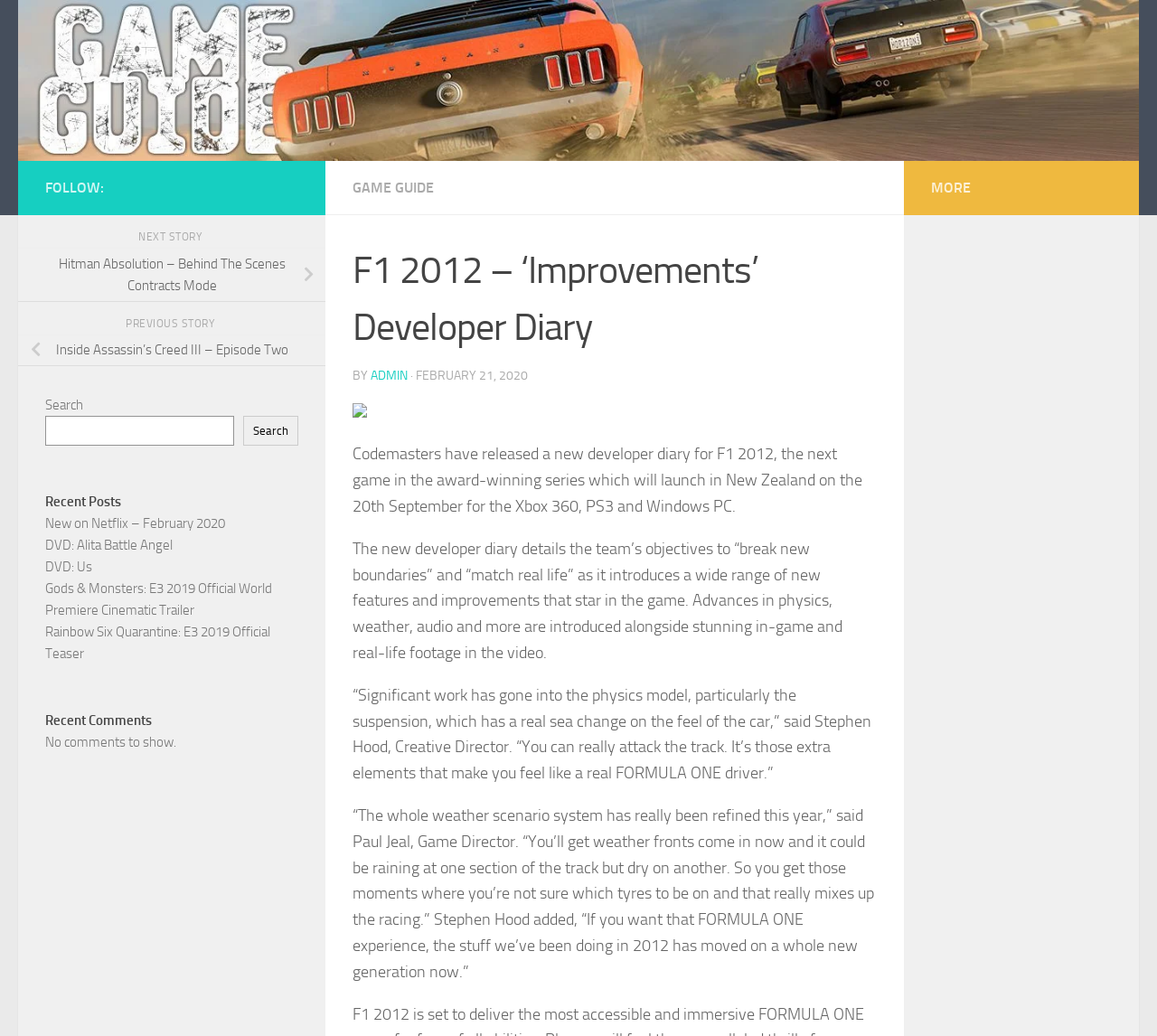Please identify the coordinates of the bounding box that should be clicked to fulfill this instruction: "Search for something".

[0.039, 0.402, 0.202, 0.431]